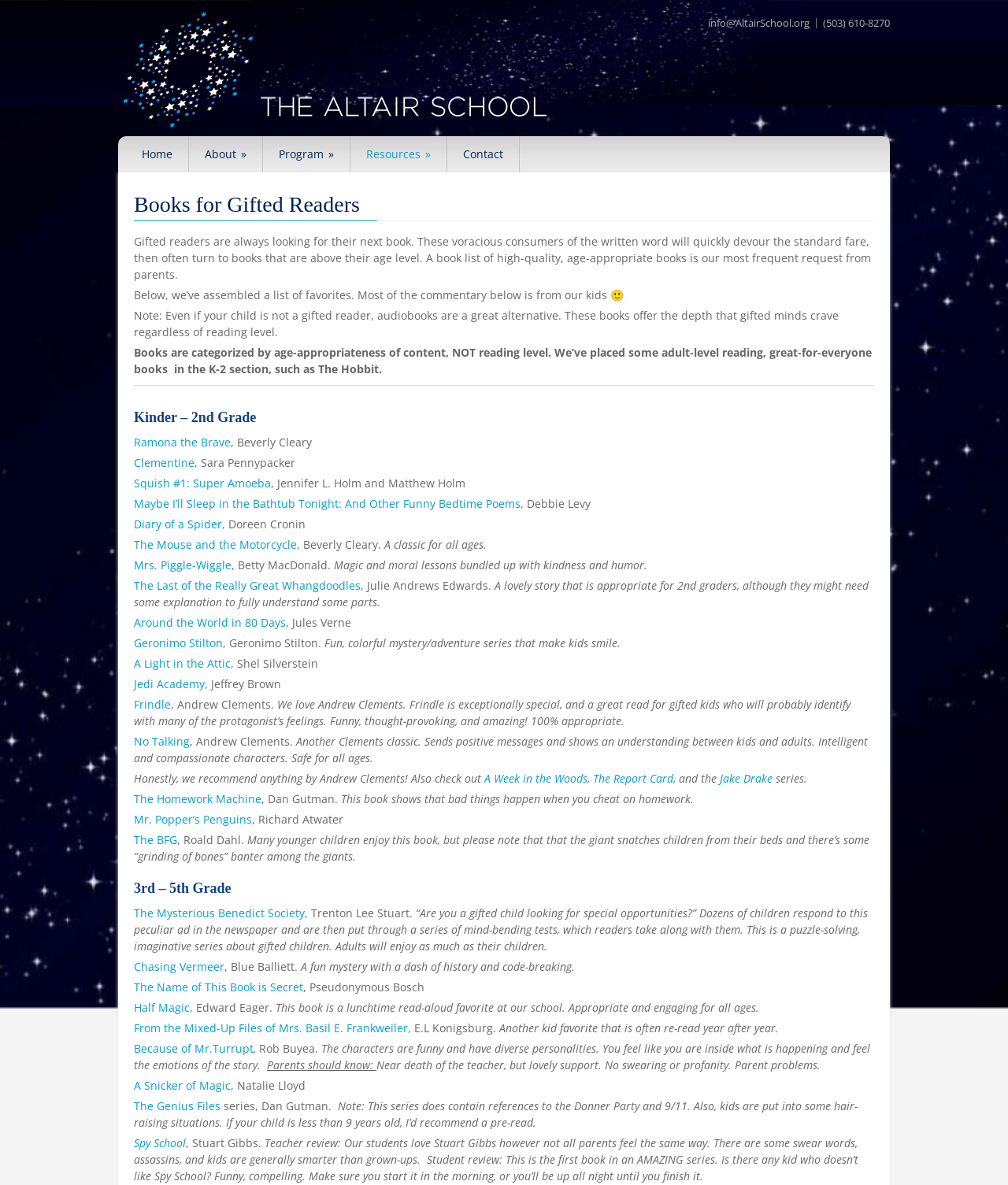Please answer the following question using a single word or phrase: 
What is the age range for the book 'Ramona the Brave'?

Kinder – 2nd Grade